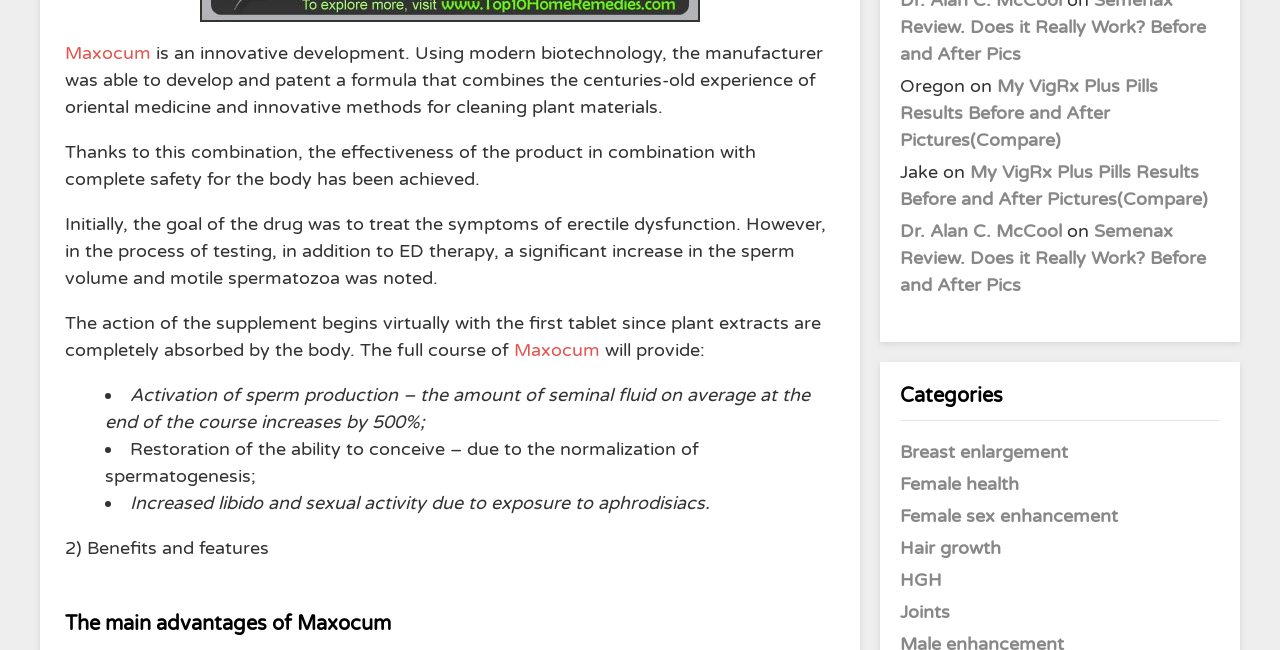Please locate the bounding box coordinates for the element that should be clicked to achieve the following instruction: "Check the results of VigRx Plus Pills". Ensure the coordinates are given as four float numbers between 0 and 1, i.e., [left, top, right, bottom].

[0.703, 0.115, 0.905, 0.232]